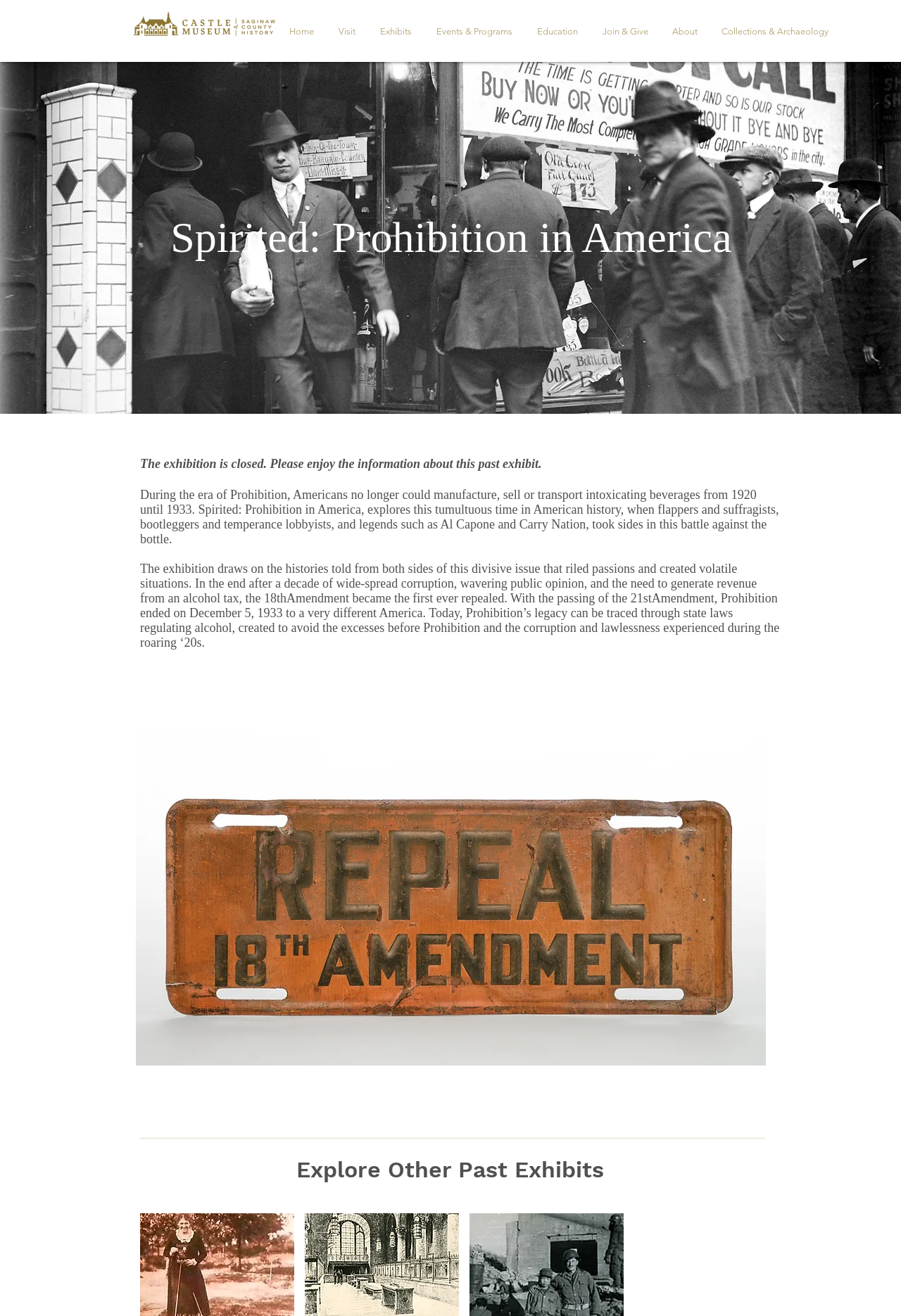Locate the UI element described by #lichenplanus and provide its bounding box coordinates. Use the format (top-left x, top-left y, bottom-right x, bottom-right y) with all values as floating point numbers between 0 and 1.

None